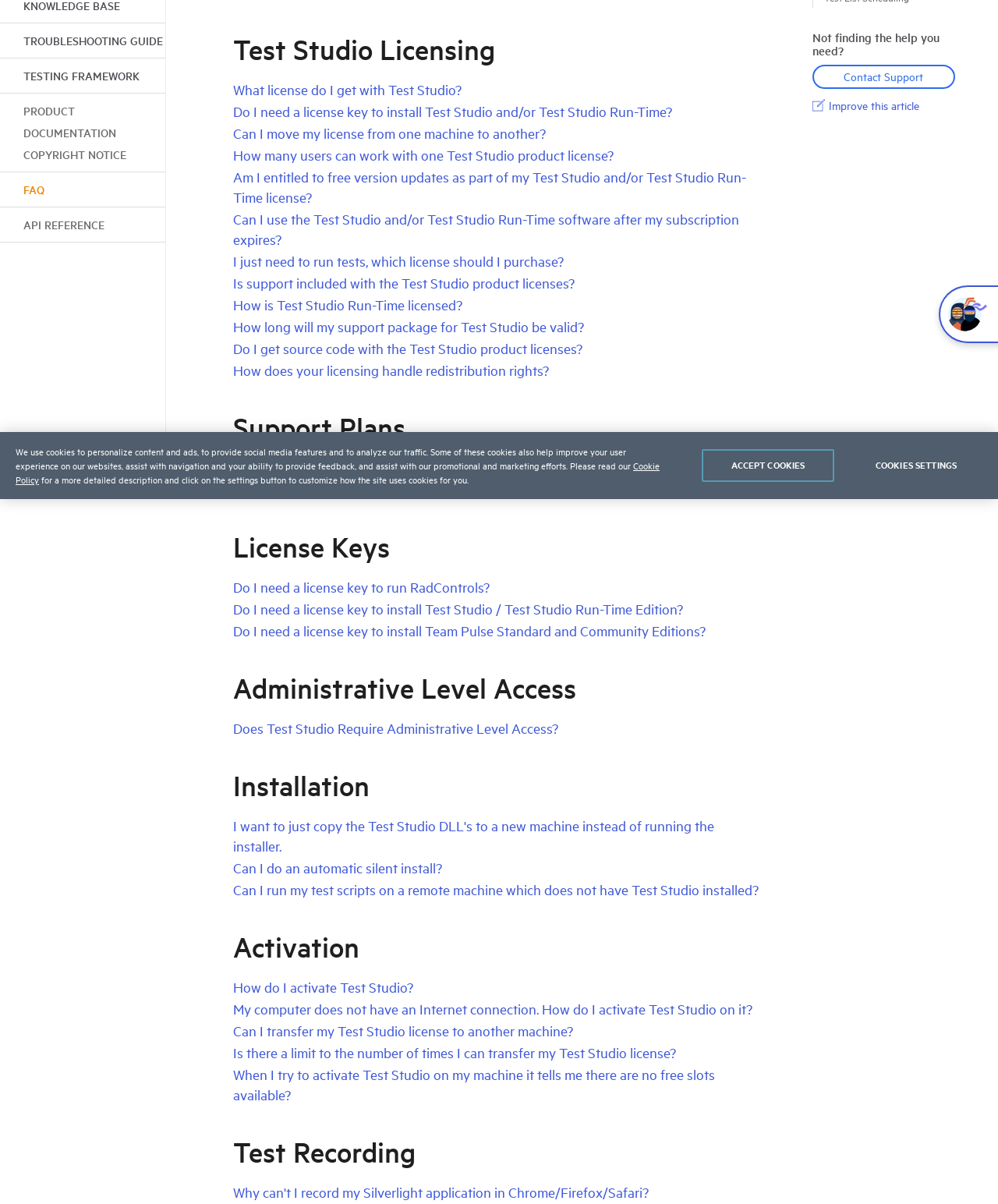Given the description of a UI element: ".st0{enable-background:new ;} Improve this article", identify the bounding box coordinates of the matching element in the webpage screenshot.

[0.814, 0.08, 0.957, 0.095]